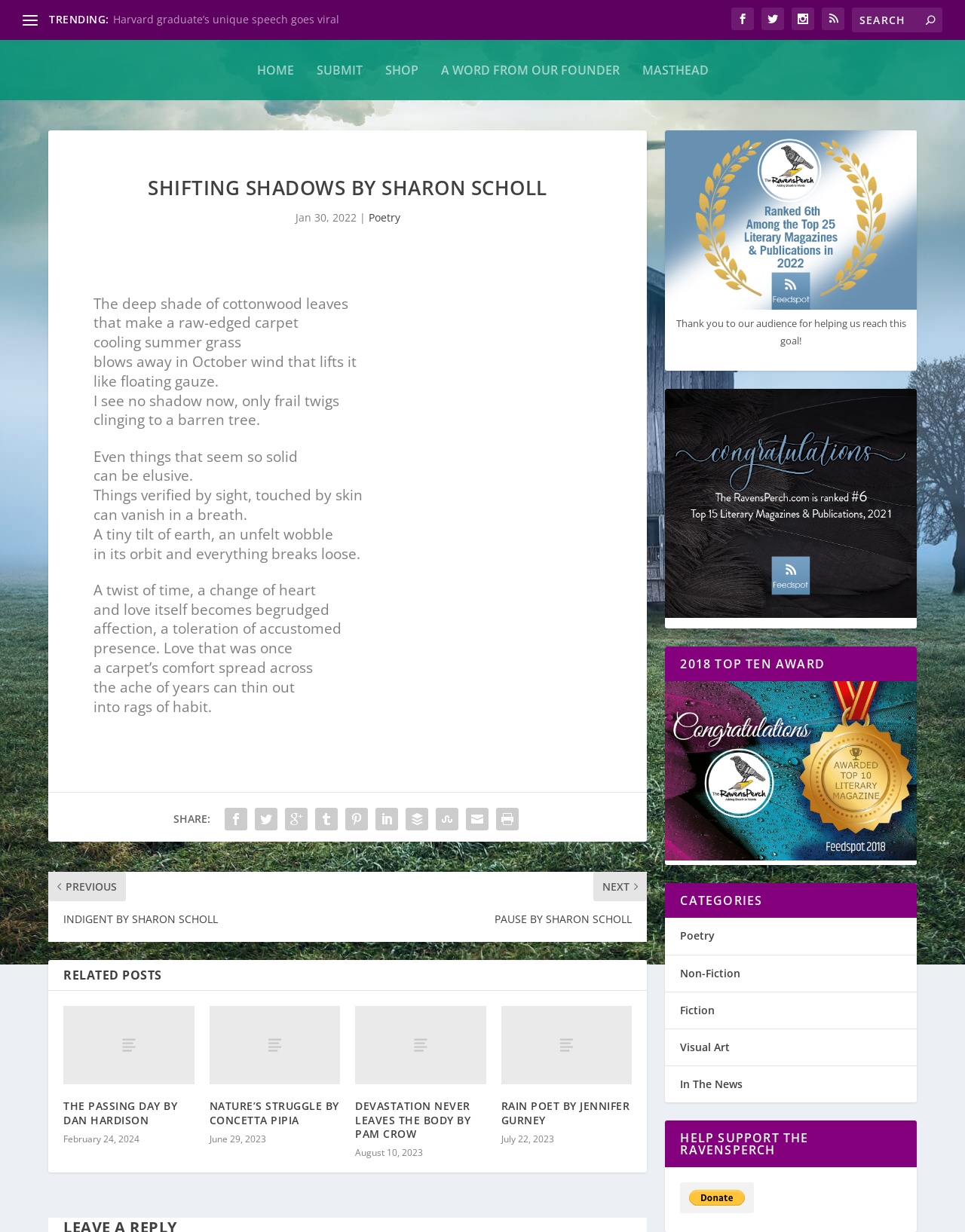Point out the bounding box coordinates of the section to click in order to follow this instruction: "View the 'GALLERY'".

None